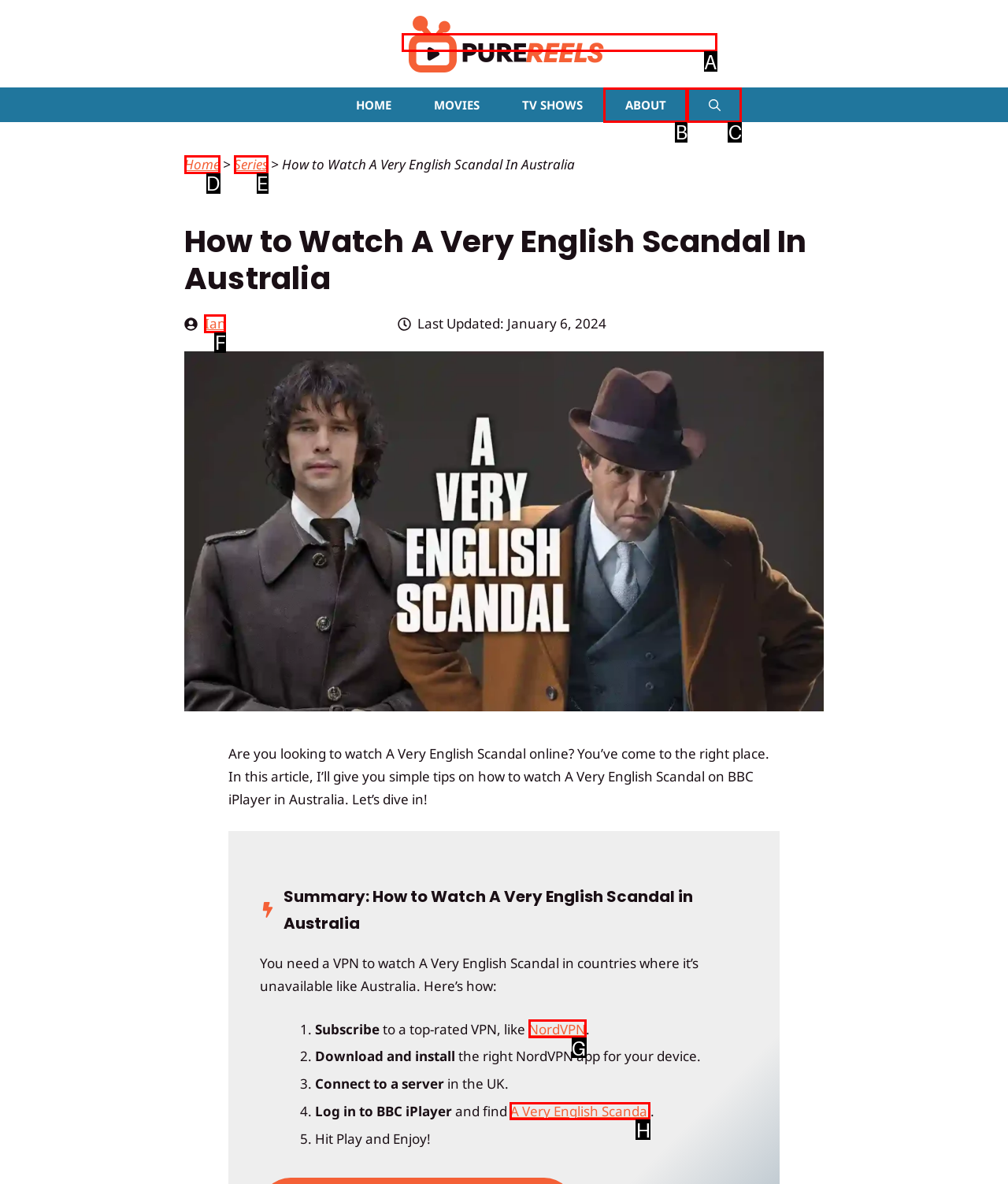Identify the appropriate lettered option to execute the following task: Click on the A Very English Scandal link
Respond with the letter of the selected choice.

H